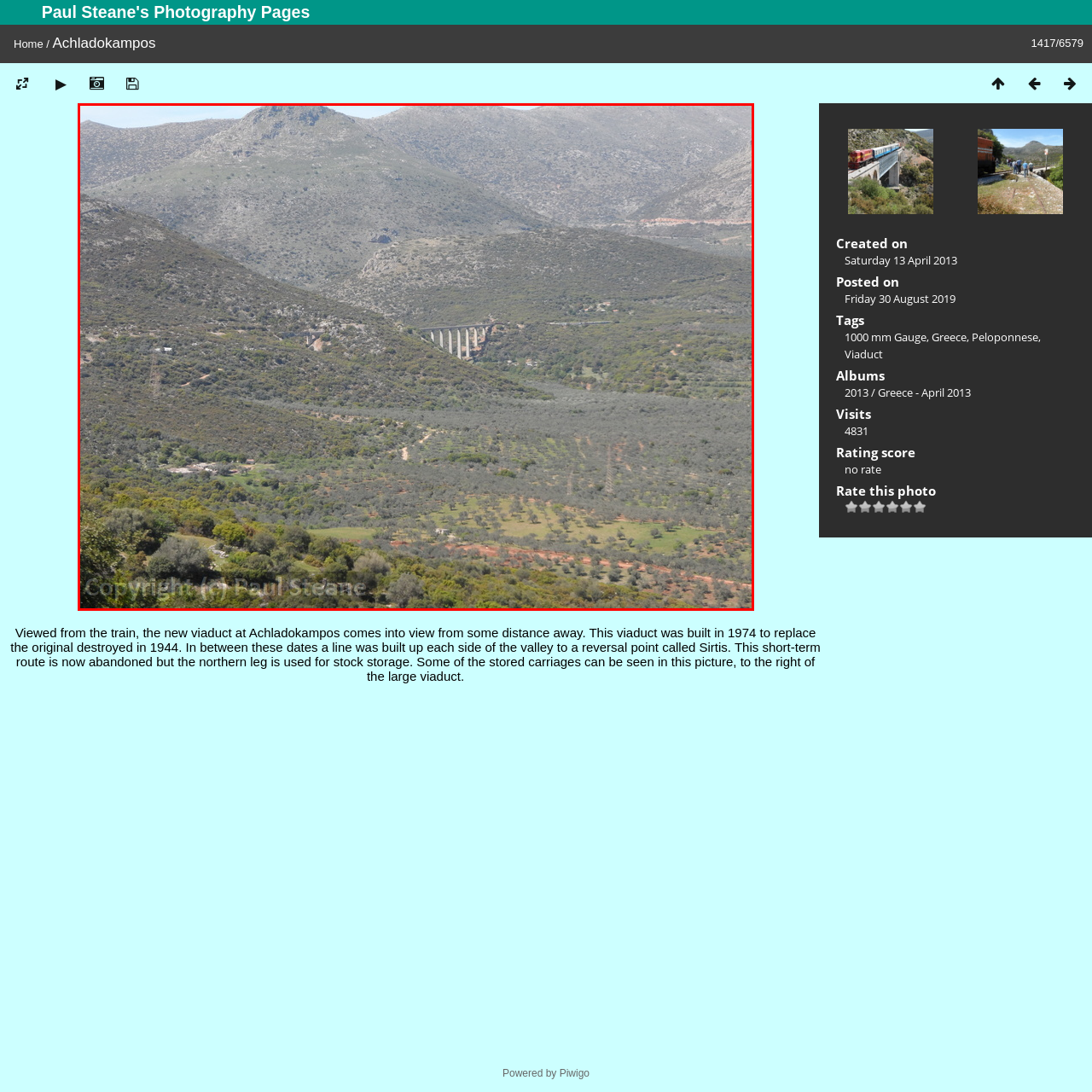Observe the section highlighted in yellow, What is the purpose of the structure built in 1974? 
Please respond using a single word or phrase.

To replace the original viaduct